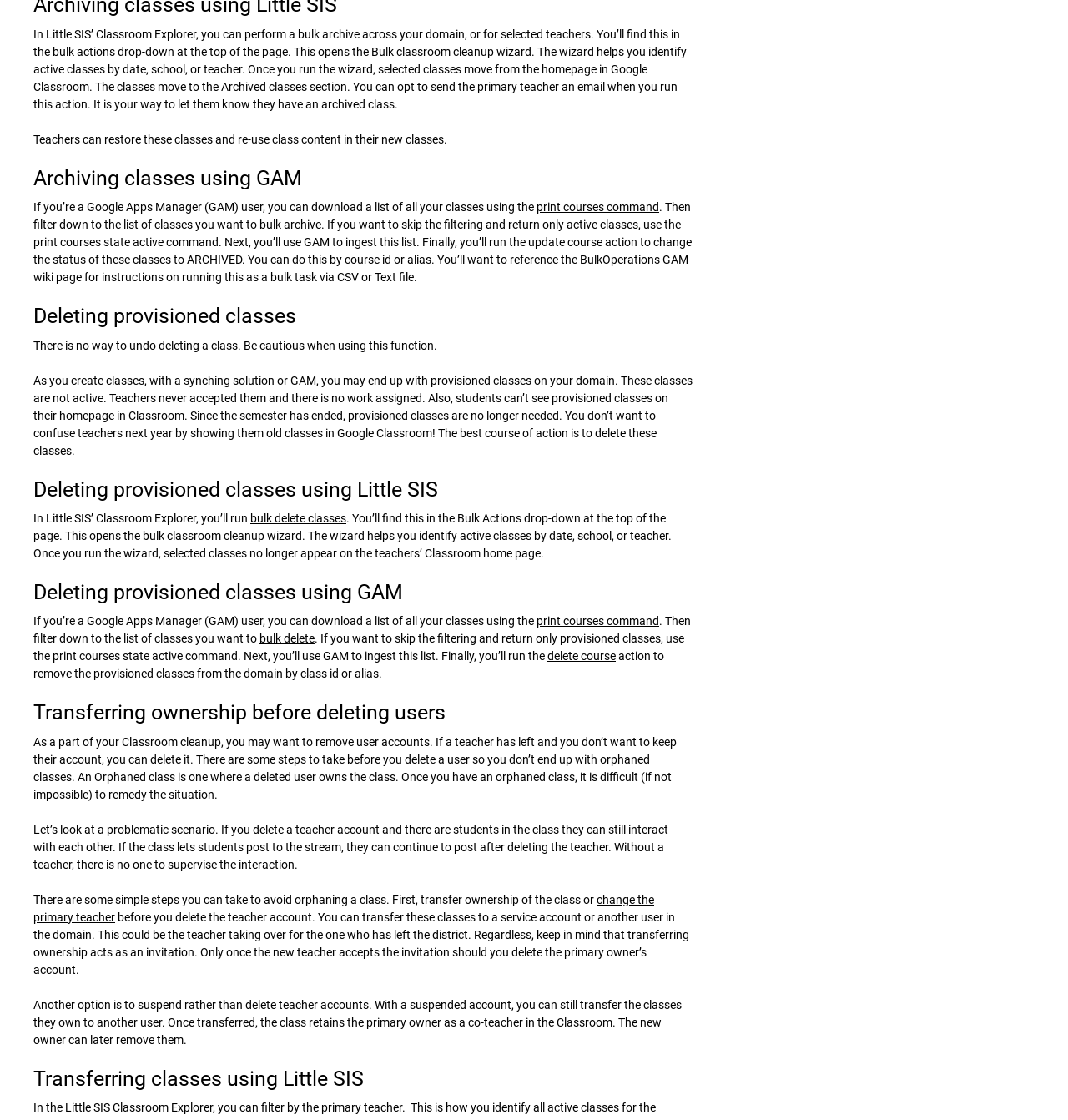How can provisioned classes be deleted?
Based on the visual, give a brief answer using one word or a short phrase.

Using GAM or Little SIS